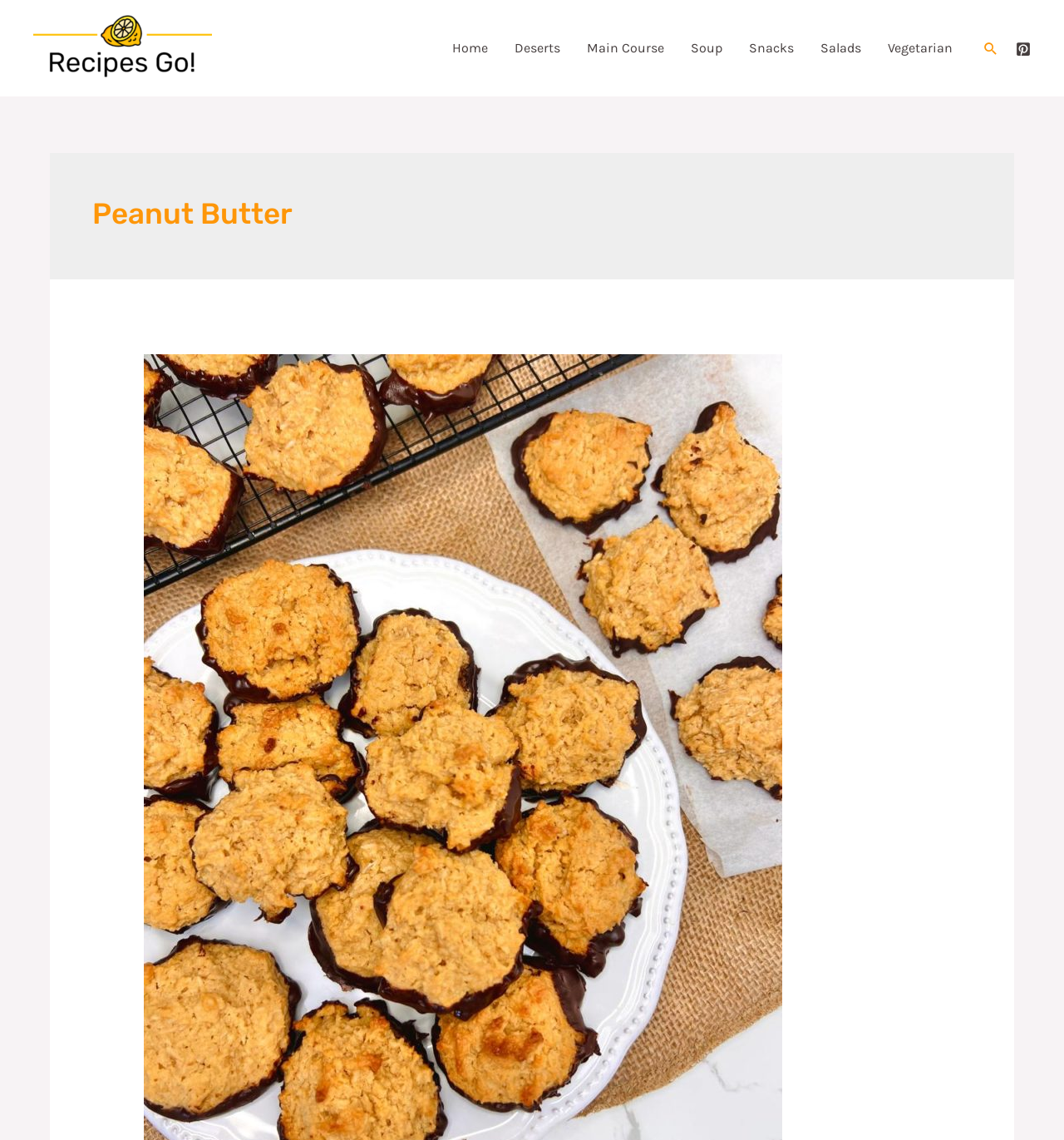Provide a brief response to the question below using one word or phrase:
What is the main category of recipes on this website?

Peanut Butter